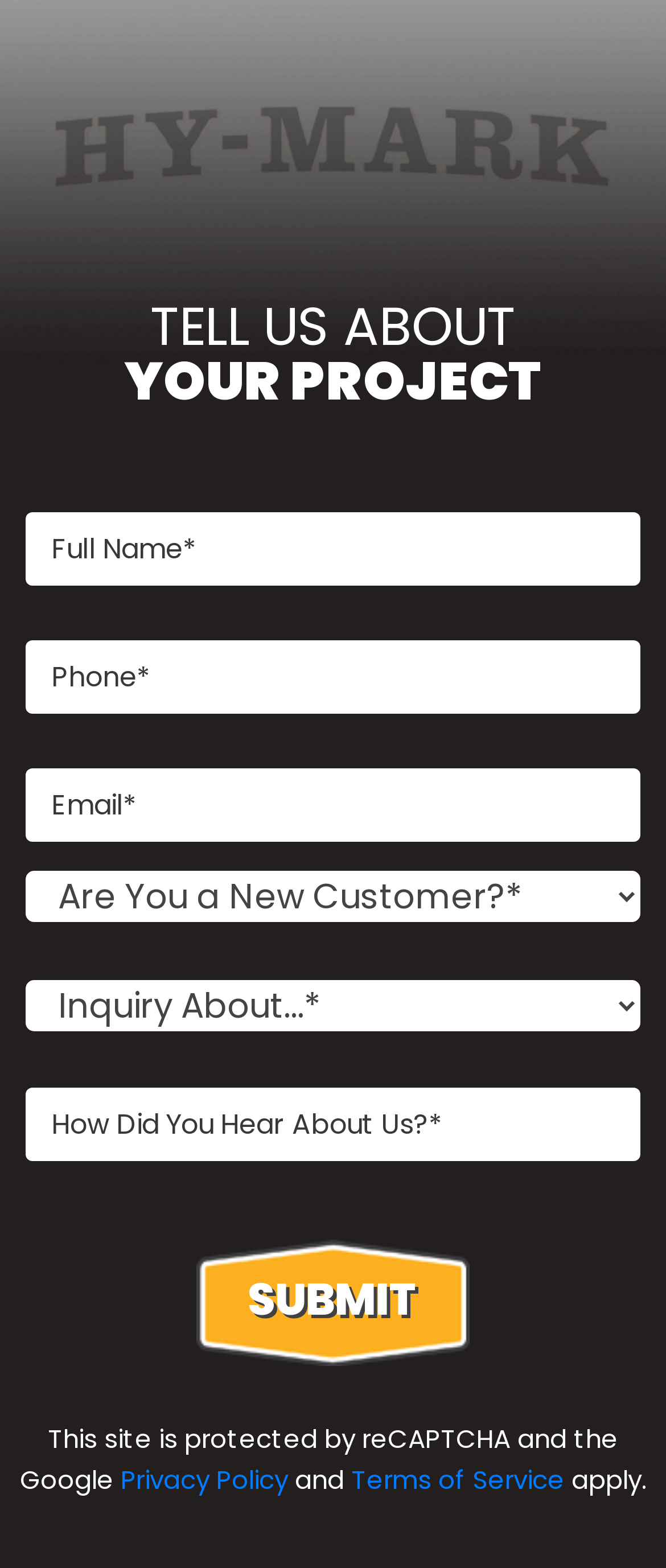What is the purpose of the reCAPTCHA on this webpage?
Refer to the image and provide a thorough answer to the question.

The reCAPTCHA on this webpage is used to prevent spam and abuse by verifying that the user is a human and not a bot, as indicated by the text 'This site is protected by reCAPTCHA and the Google'.